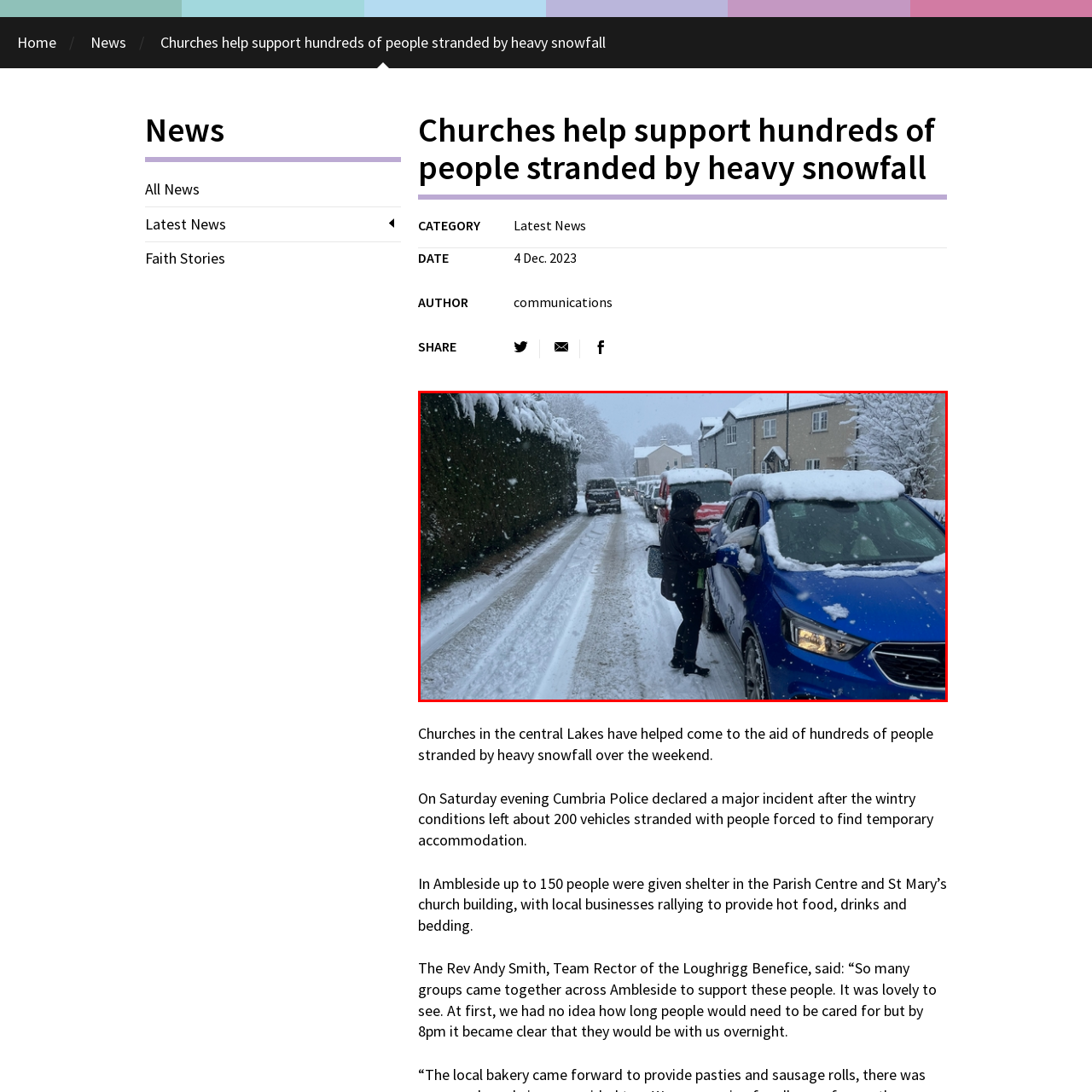Observe the image within the red bounding box carefully and provide an extensive answer to the following question using the visual cues: What type of weather is depicted in the scene?

The image showcases a scene marked by heavy snowfall, snow-covered roads, and snow-laden trees and houses, indicating that the weather depicted is winter weather.